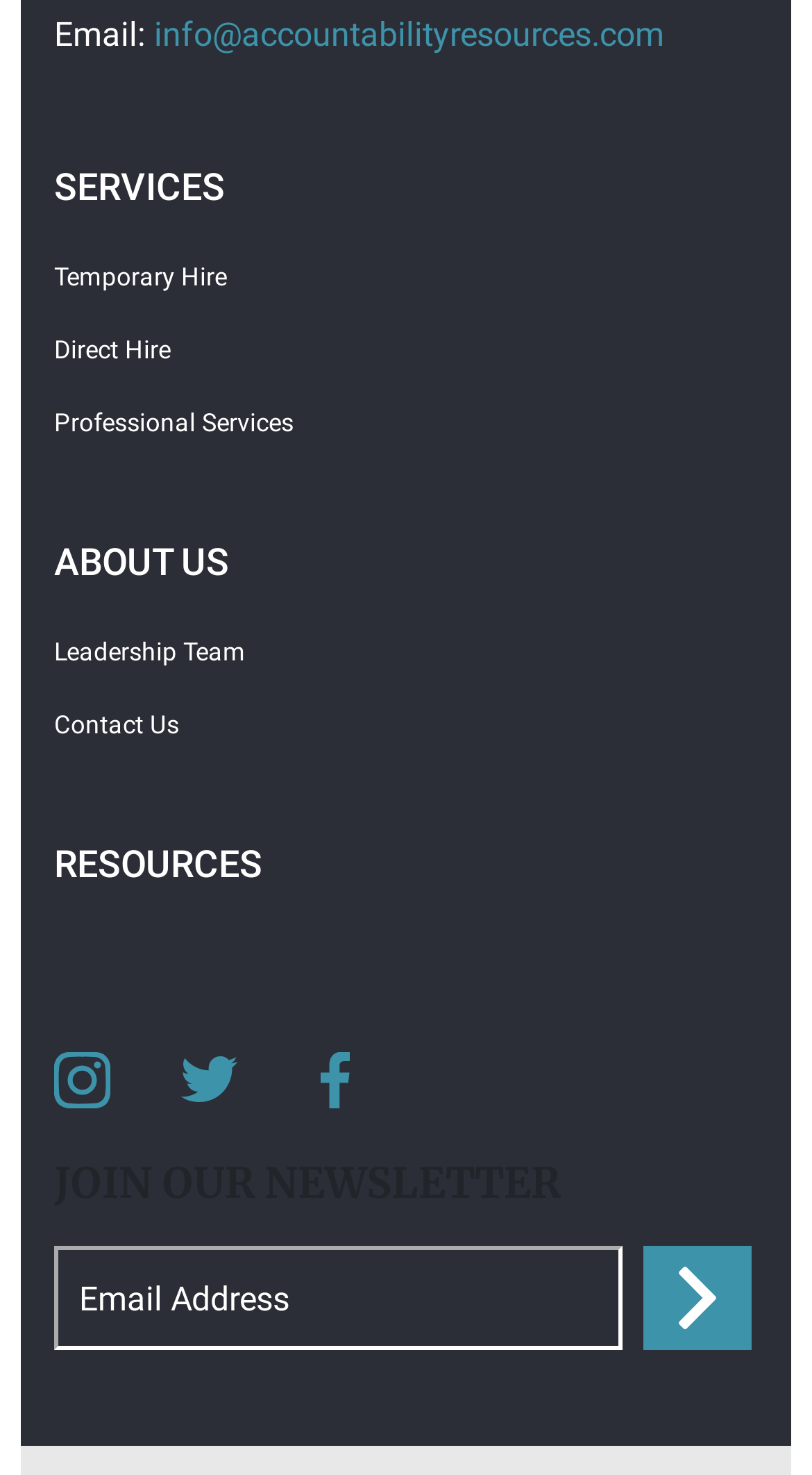What is the email address to contact?
Analyze the image and provide a thorough answer to the question.

The email address to contact can be found on the top of the webpage, where it says 'Email:' and provides the email address 'info@accountabilityresources.com' as a link.